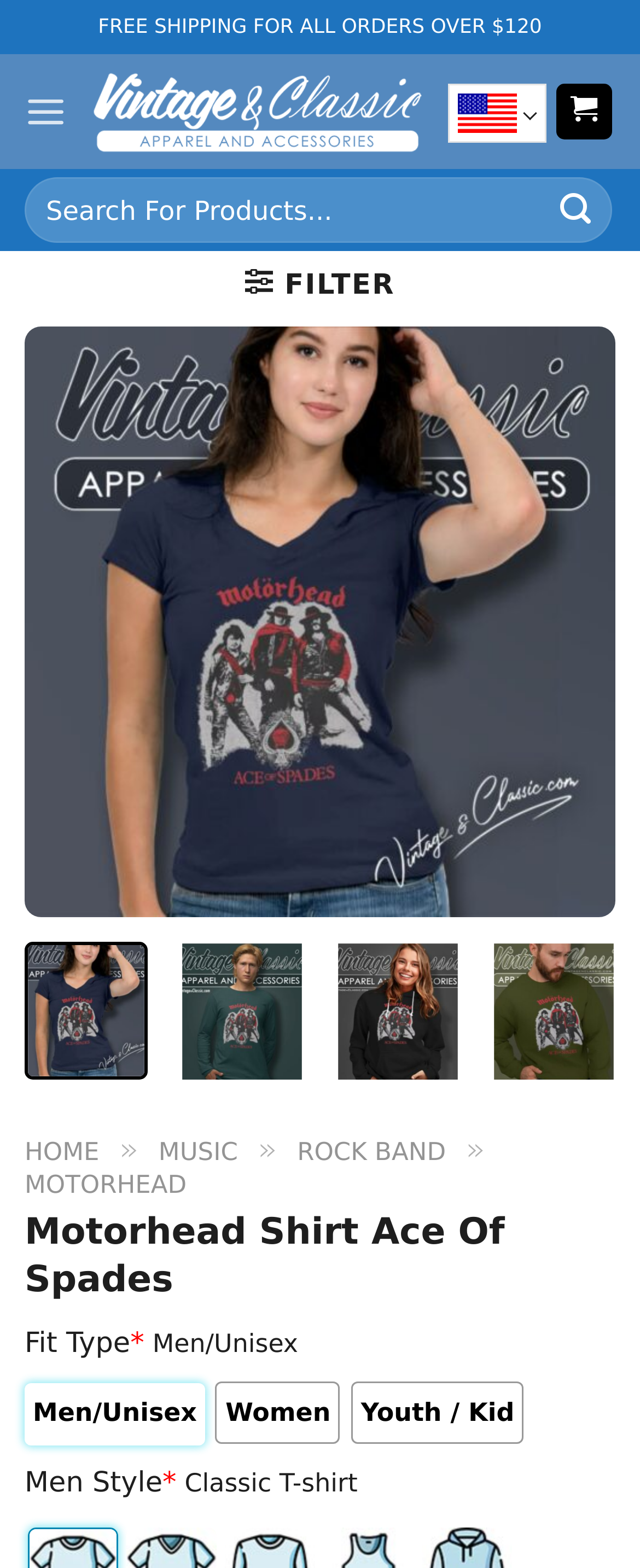Determine the bounding box coordinates of the element's region needed to click to follow the instruction: "click on PBJ". Provide these coordinates as four float numbers between 0 and 1, formatted as [left, top, right, bottom].

None